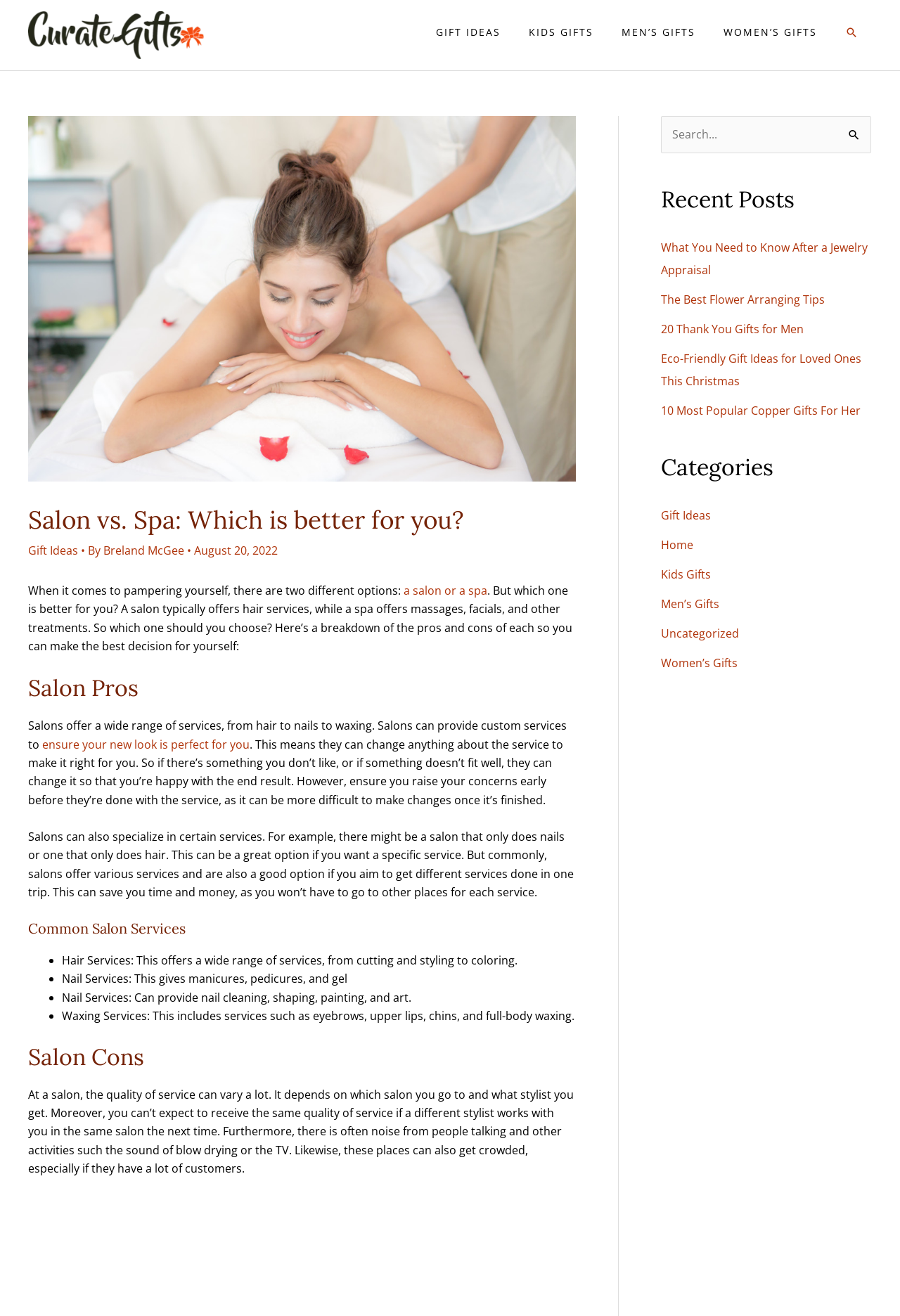Please give the bounding box coordinates of the area that should be clicked to fulfill the following instruction: "Search for something". The coordinates should be in the format of four float numbers from 0 to 1, i.e., [left, top, right, bottom].

[0.933, 0.088, 0.968, 0.118]